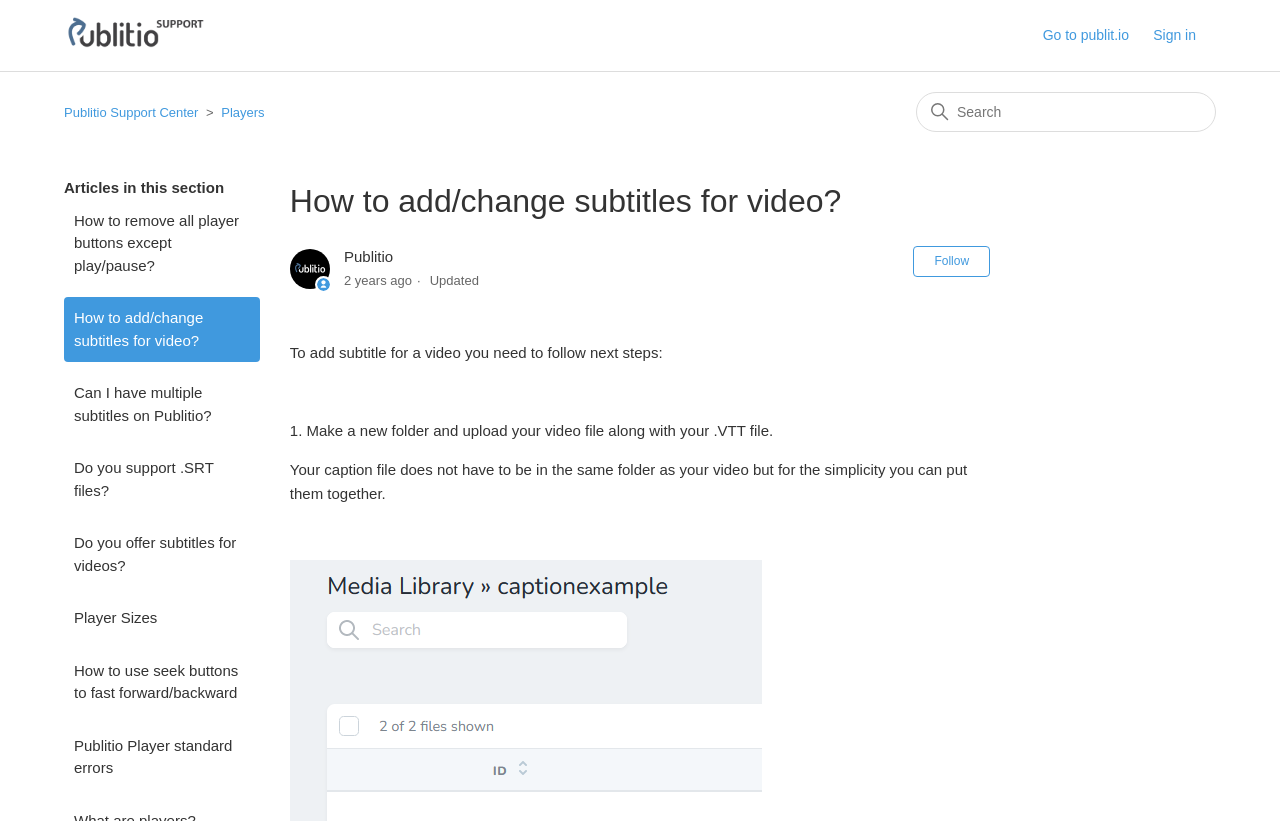Please find and provide the title of the webpage.

How to add/change subtitles for video?